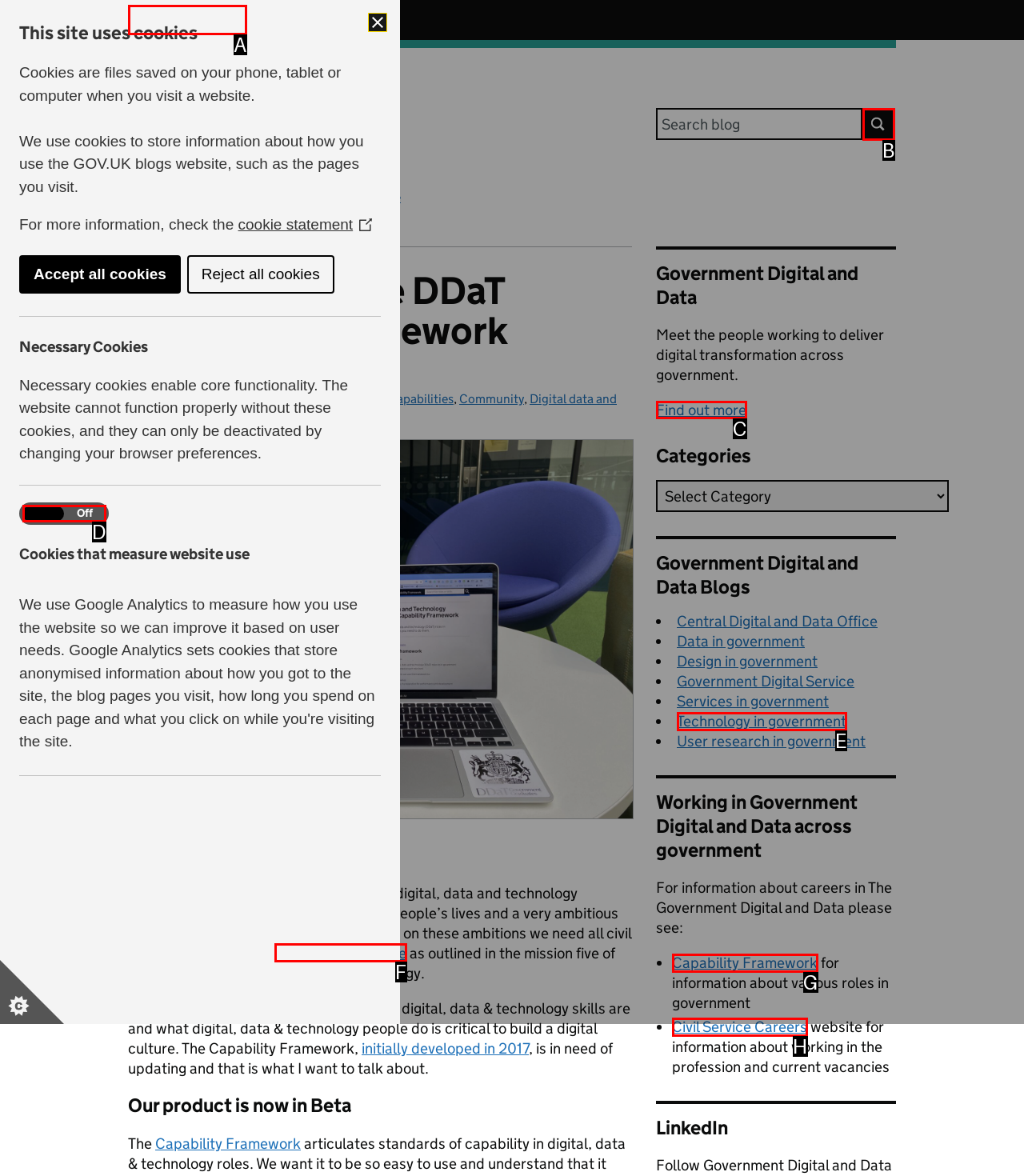Select the proper HTML element to perform the given task: Find out more about 'Government Digital and Data' Answer with the corresponding letter from the provided choices.

C